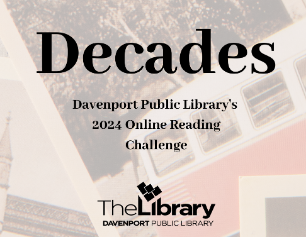Please provide a detailed answer to the question below by examining the image:
What is the theme associated with past decades?

The theme associated with past decades is nostalgia, which is reinforced by the subtle patterns in the backdrop of the image that resemble vintage photographs, making it an inviting call to action for readers of all ages.